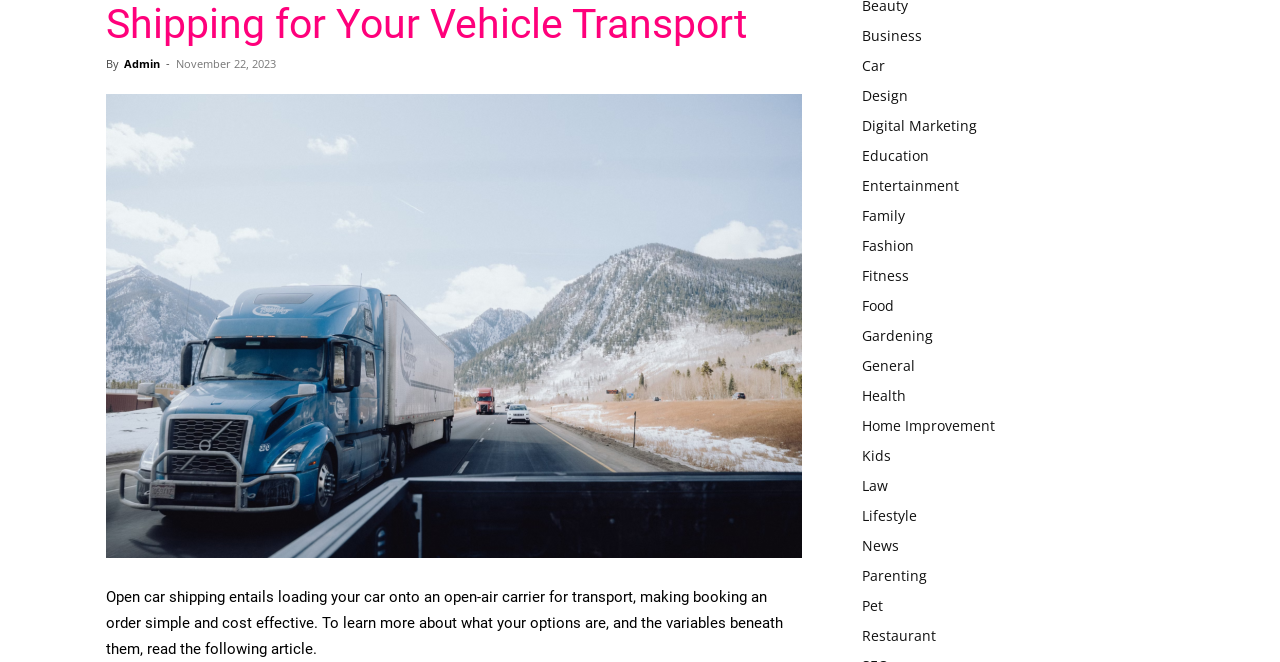Determine the bounding box for the UI element that matches this description: "Digital Marketing".

[0.673, 0.175, 0.763, 0.204]